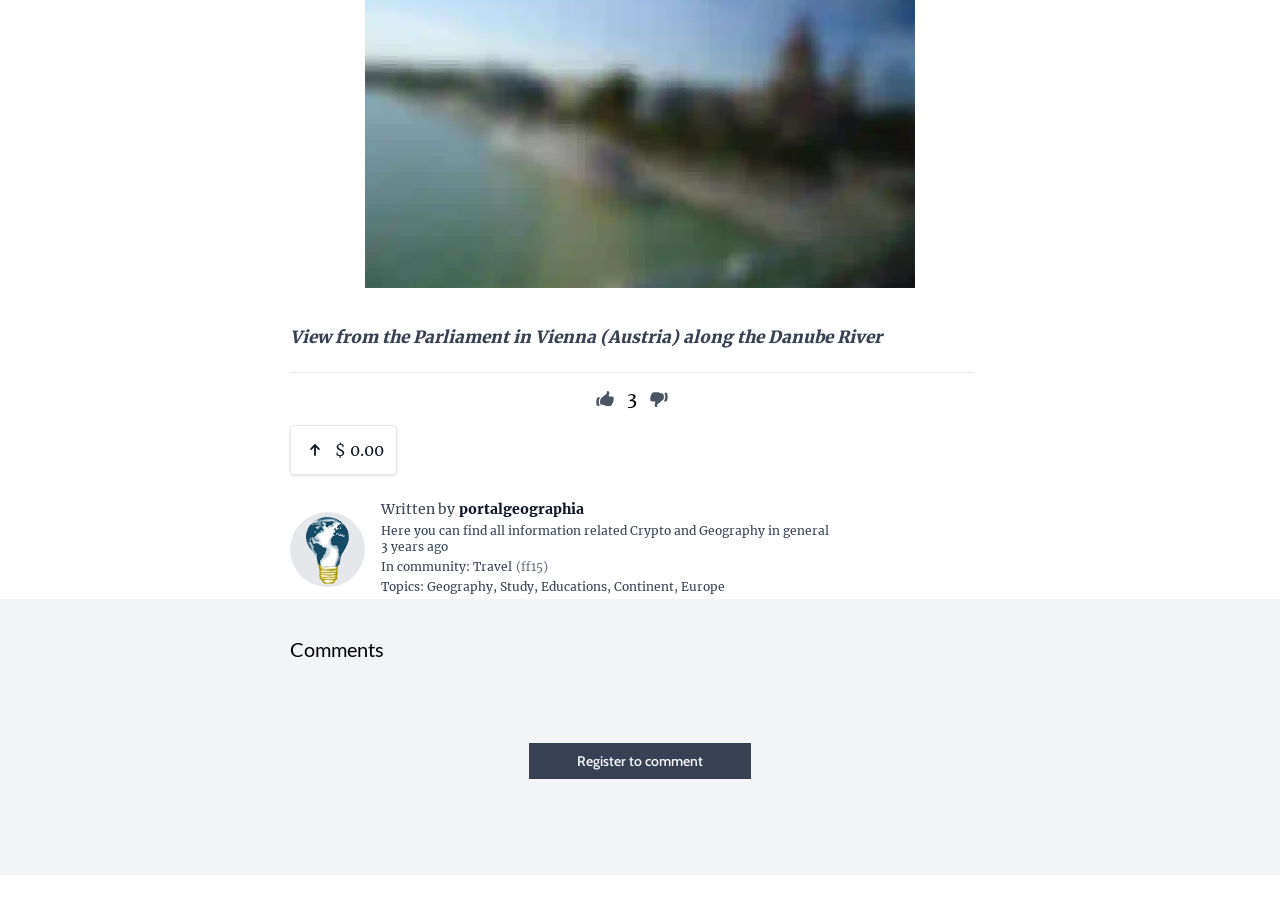Given the webpage screenshot and the description, determine the bounding box coordinates (top-left x, top-left y, bottom-right x, bottom-right y) that define the location of the UI element matching this description: portalgeographia portalgeographia

[0.359, 0.551, 0.456, 0.573]